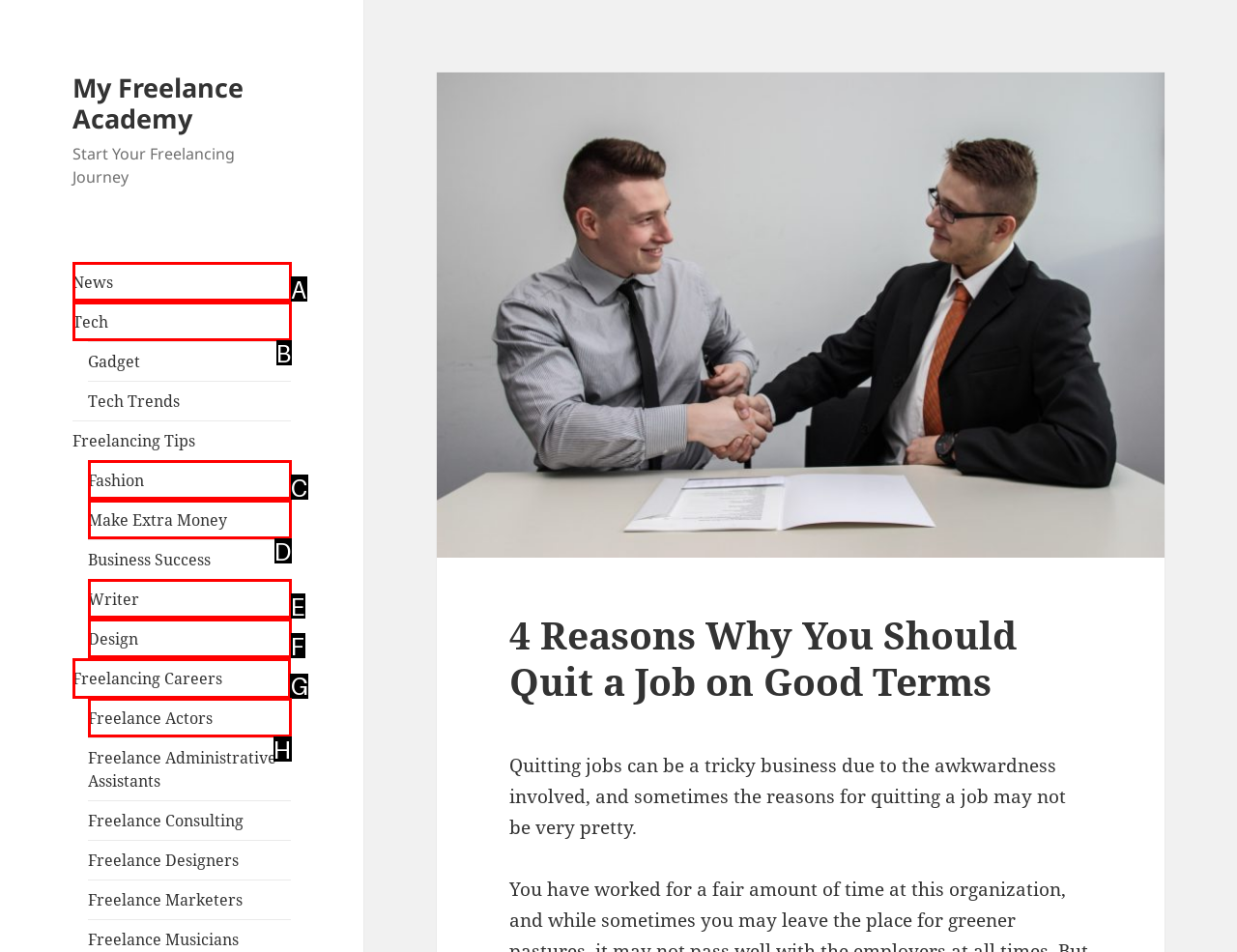To complete the task: view Freelancing Careers, select the appropriate UI element to click. Respond with the letter of the correct option from the given choices.

G